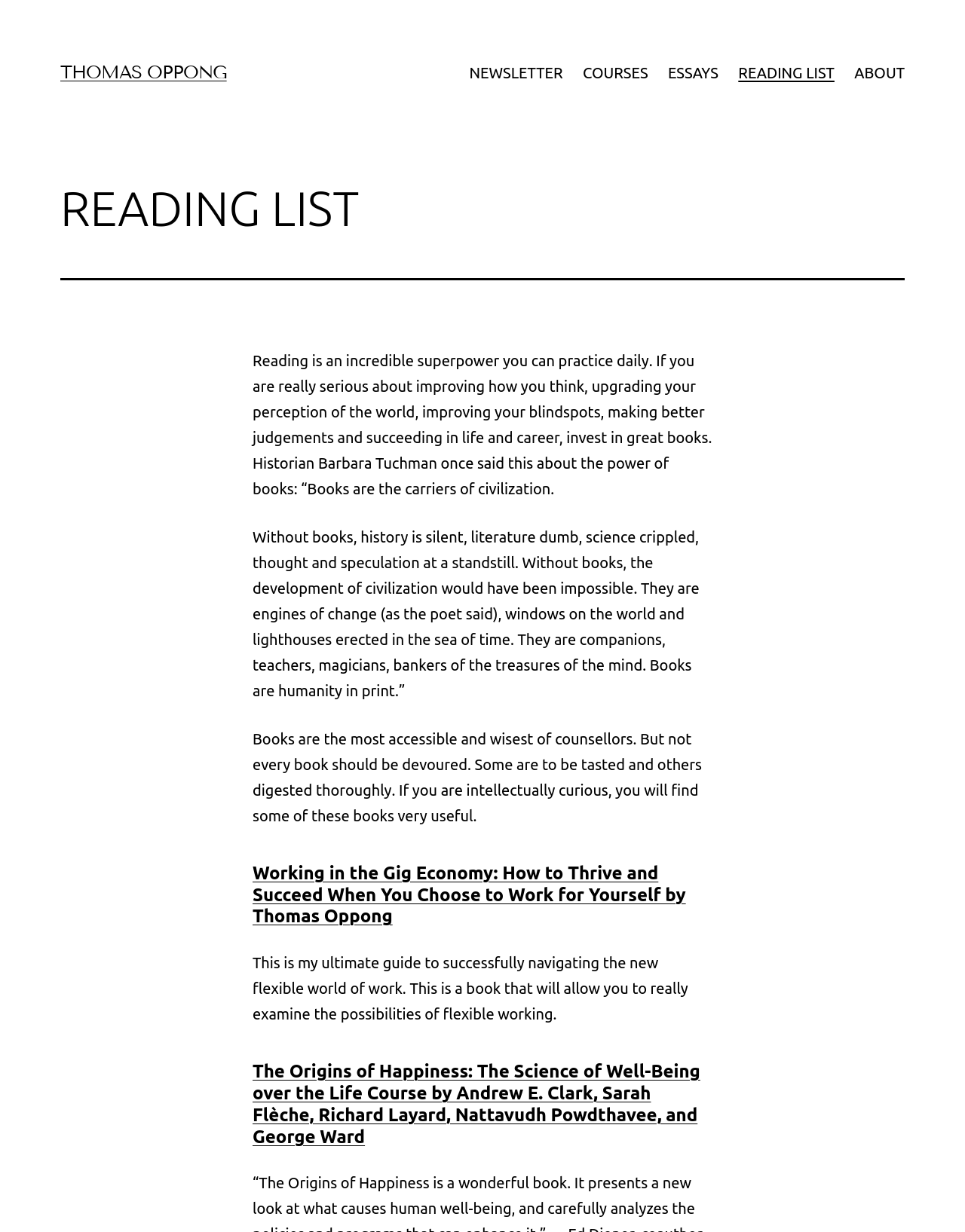Show the bounding box coordinates for the element that needs to be clicked to execute the following instruction: "Explore the book 'Working in the Gig Economy'". Provide the coordinates in the form of four float numbers between 0 and 1, i.e., [left, top, right, bottom].

[0.262, 0.7, 0.711, 0.752]